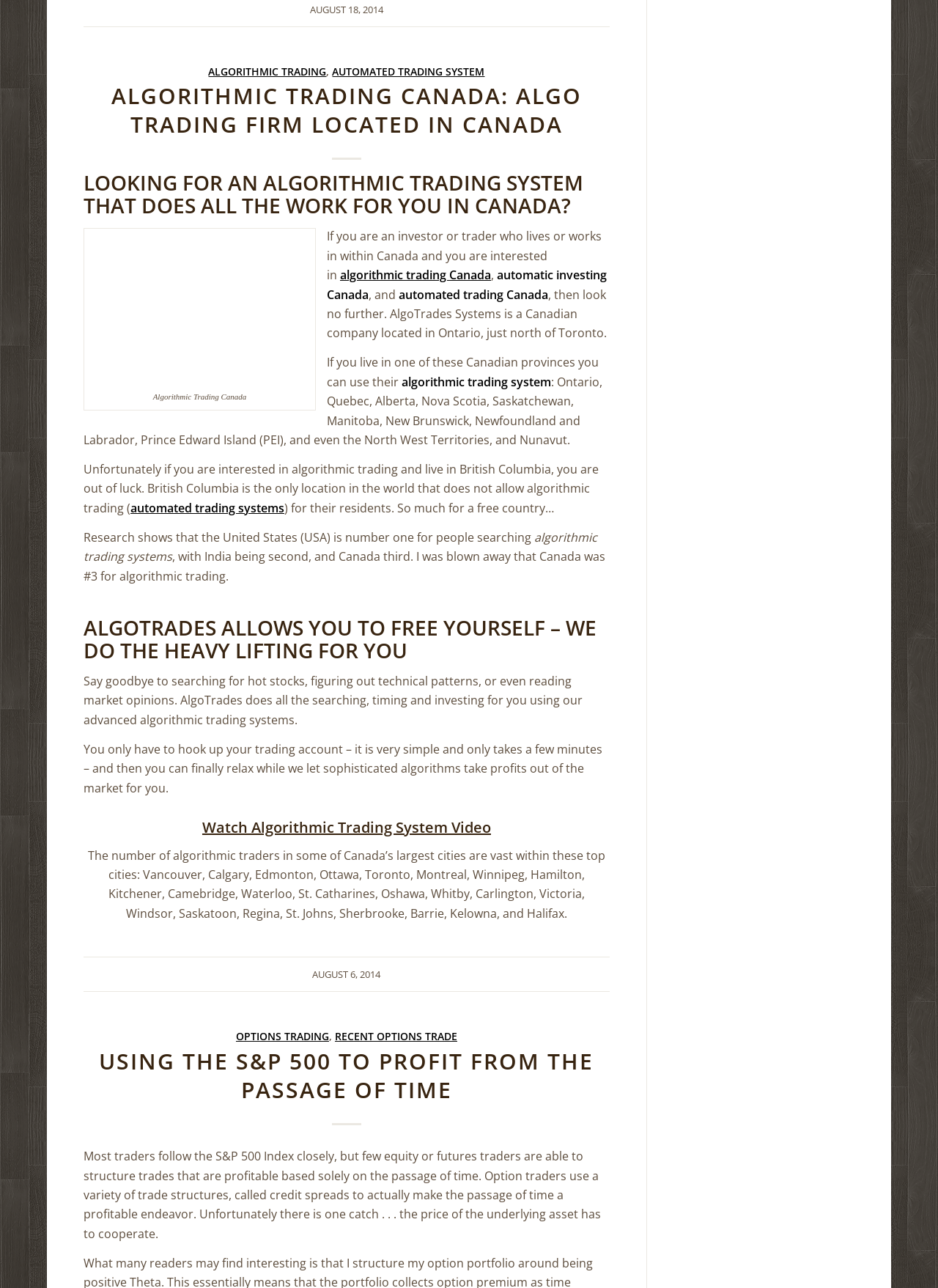What is AlgoTrades Systems?
Look at the image and answer with only one word or phrase.

A Canadian company